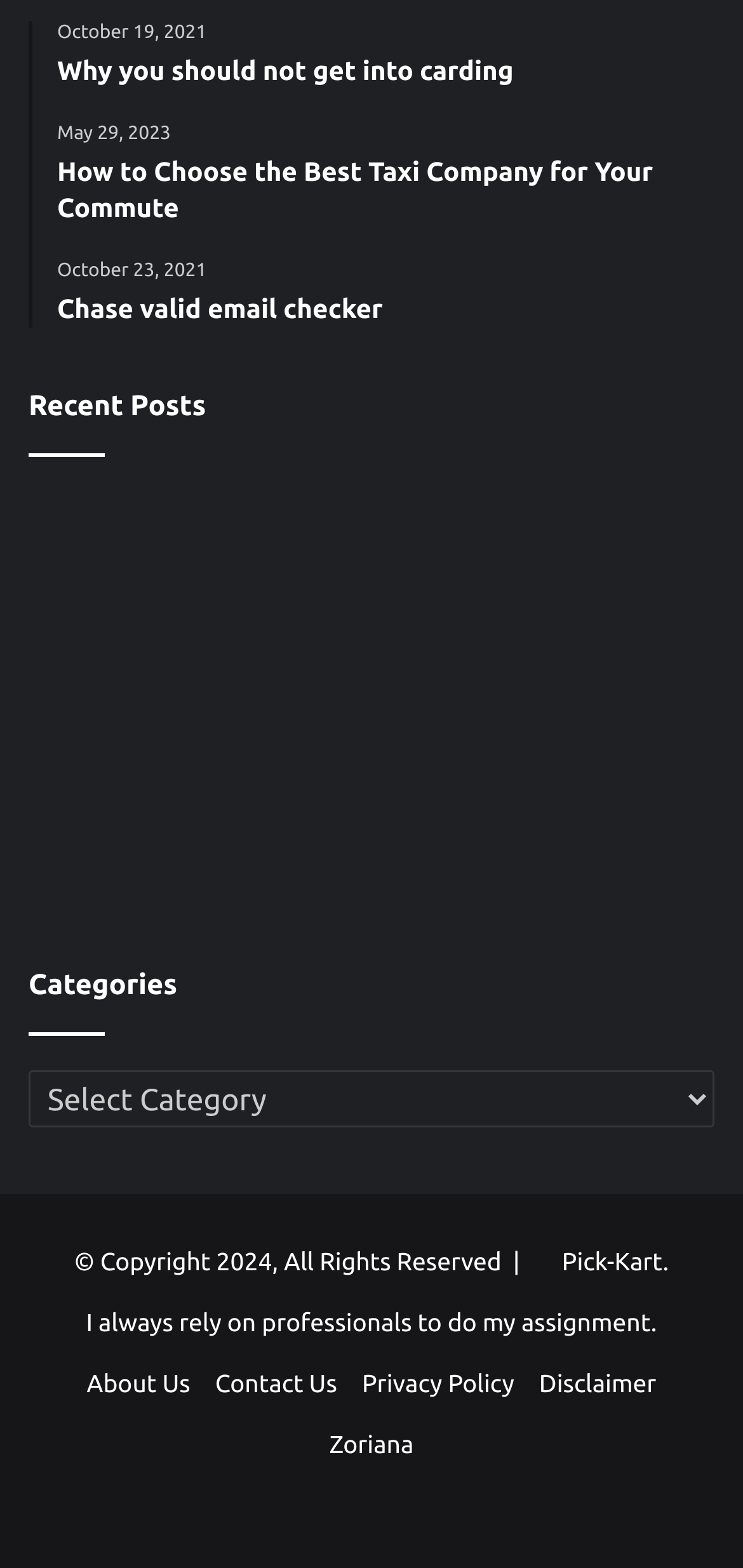Please predict the bounding box coordinates (top-left x, top-left y, bottom-right x, bottom-right y) for the UI element in the screenshot that fits the description: do my assignment

[0.602, 0.836, 0.876, 0.853]